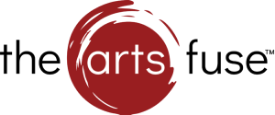Elaborate on the elements present in the image.

The image features the logo of "The Arts Fuse," a platform dedicated to arts and culture coverage. The design showcases a bold, circular red brushstroke that adds a dynamic touch, reflecting creativity and movement, while the text "the arts fuse" is elegantly rendered in a modern sans-serif font. This logo embodies the platform's mission to connect audiences with rich and diverse artistic expressions, making it a recognizable emblem for cultural enthusiasts. The overall aesthetic conveys a sense of professionalism and passion for the arts.